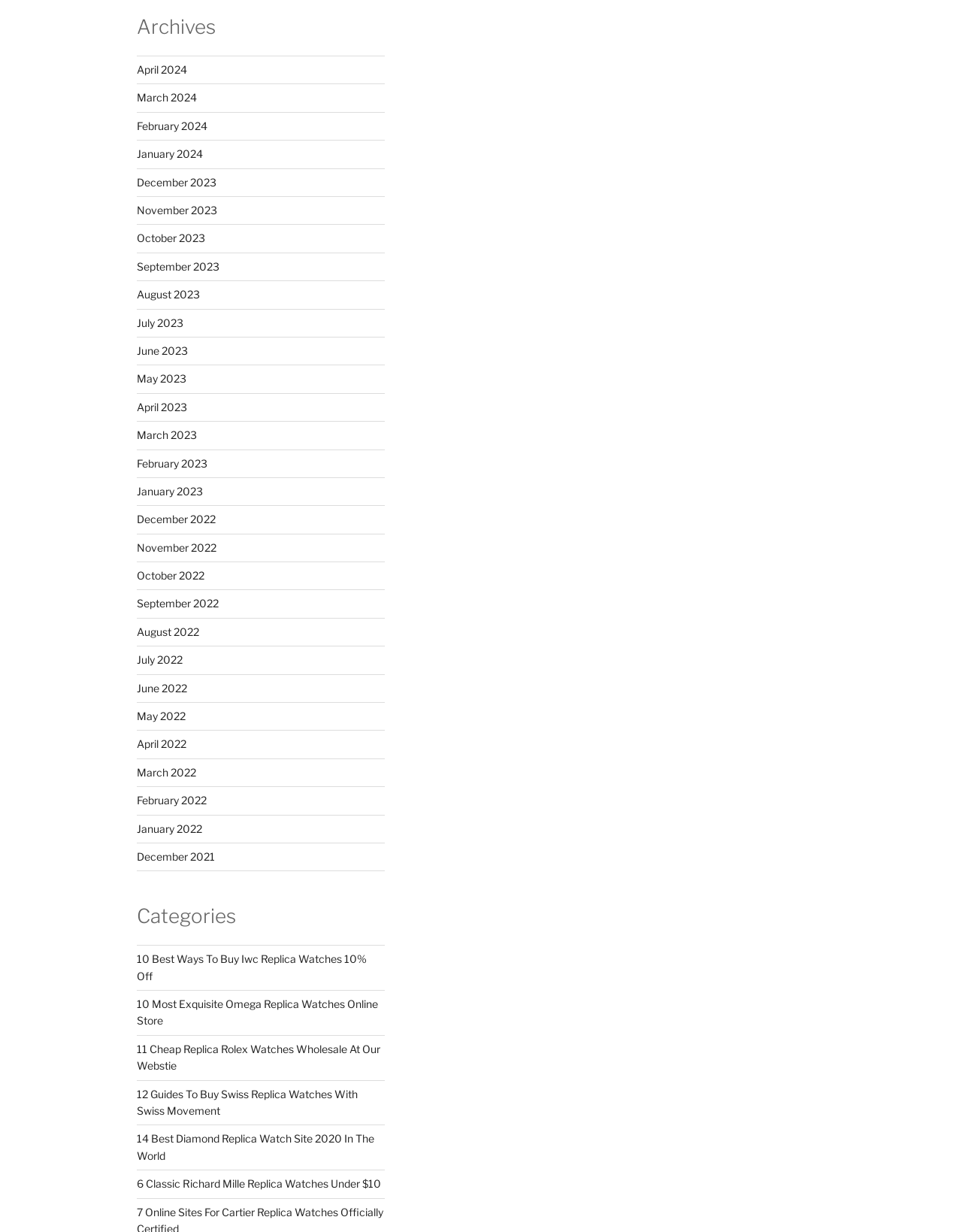Can you determine the bounding box coordinates of the area that needs to be clicked to fulfill the following instruction: "Search for something"?

None